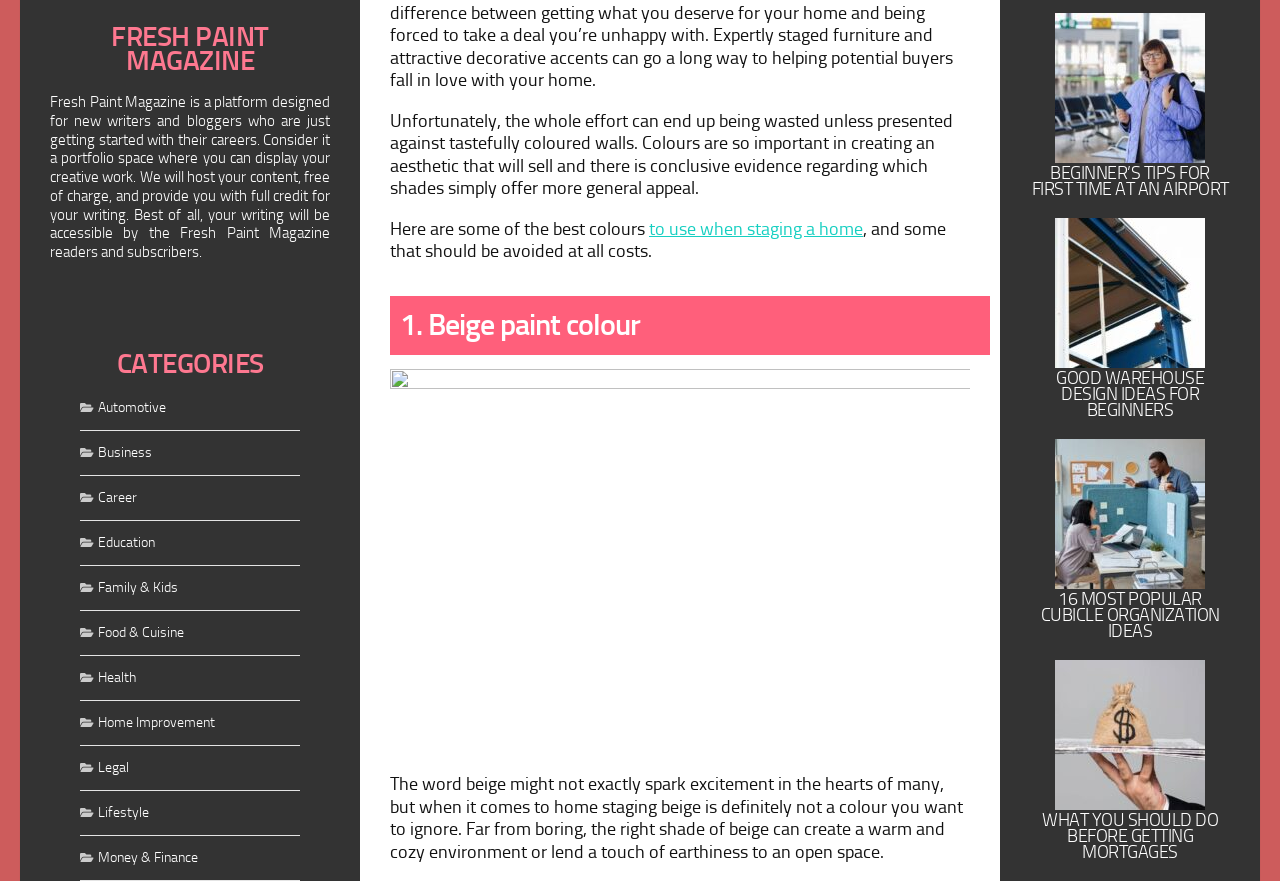Mark the bounding box of the element that matches the following description: "Home Improvement".

[0.062, 0.81, 0.168, 0.83]